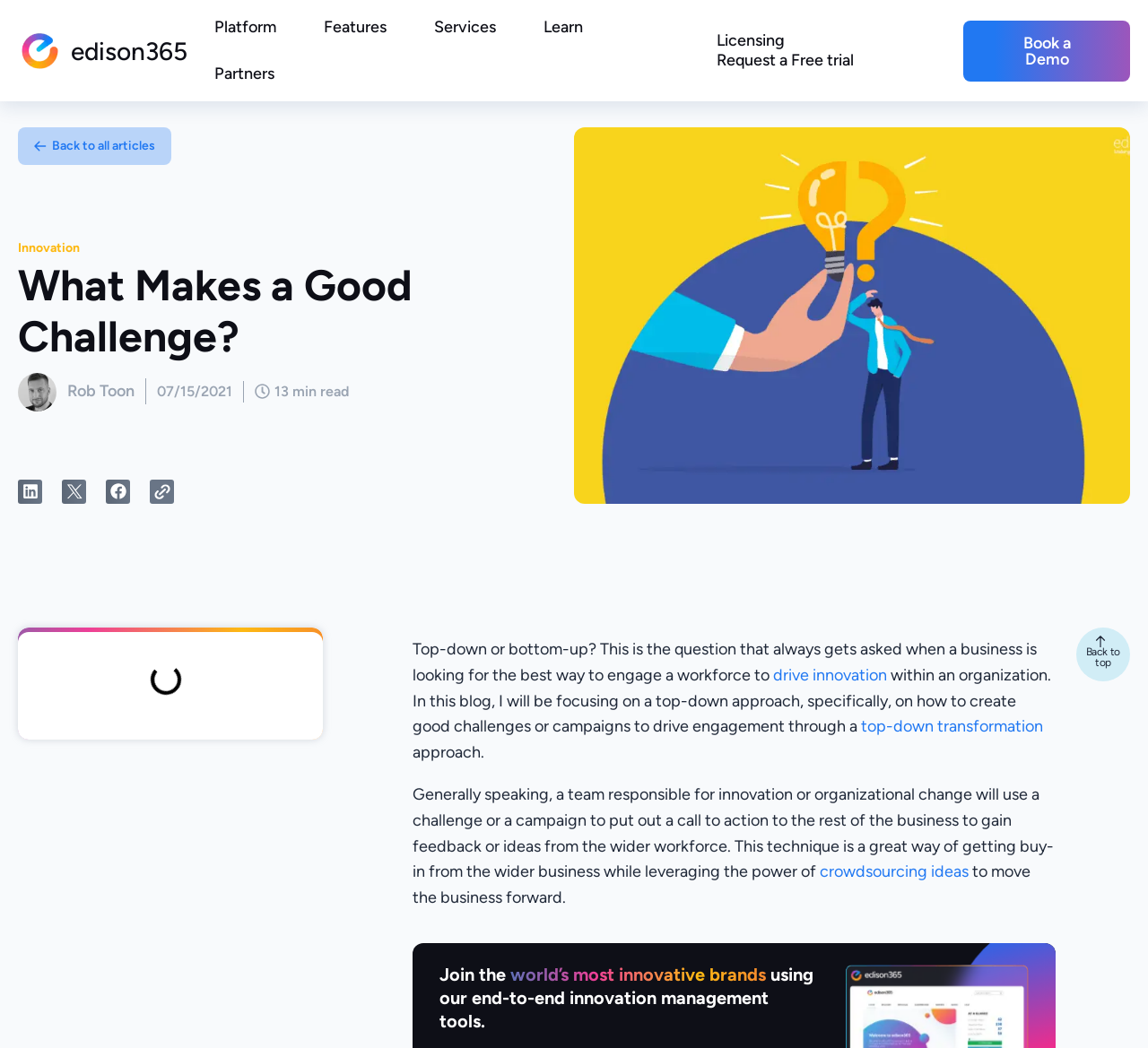Pinpoint the bounding box coordinates of the element you need to click to execute the following instruction: "Share on LinkedIn". The bounding box should be represented by four float numbers between 0 and 1, in the format [left, top, right, bottom].

[0.016, 0.457, 0.037, 0.48]